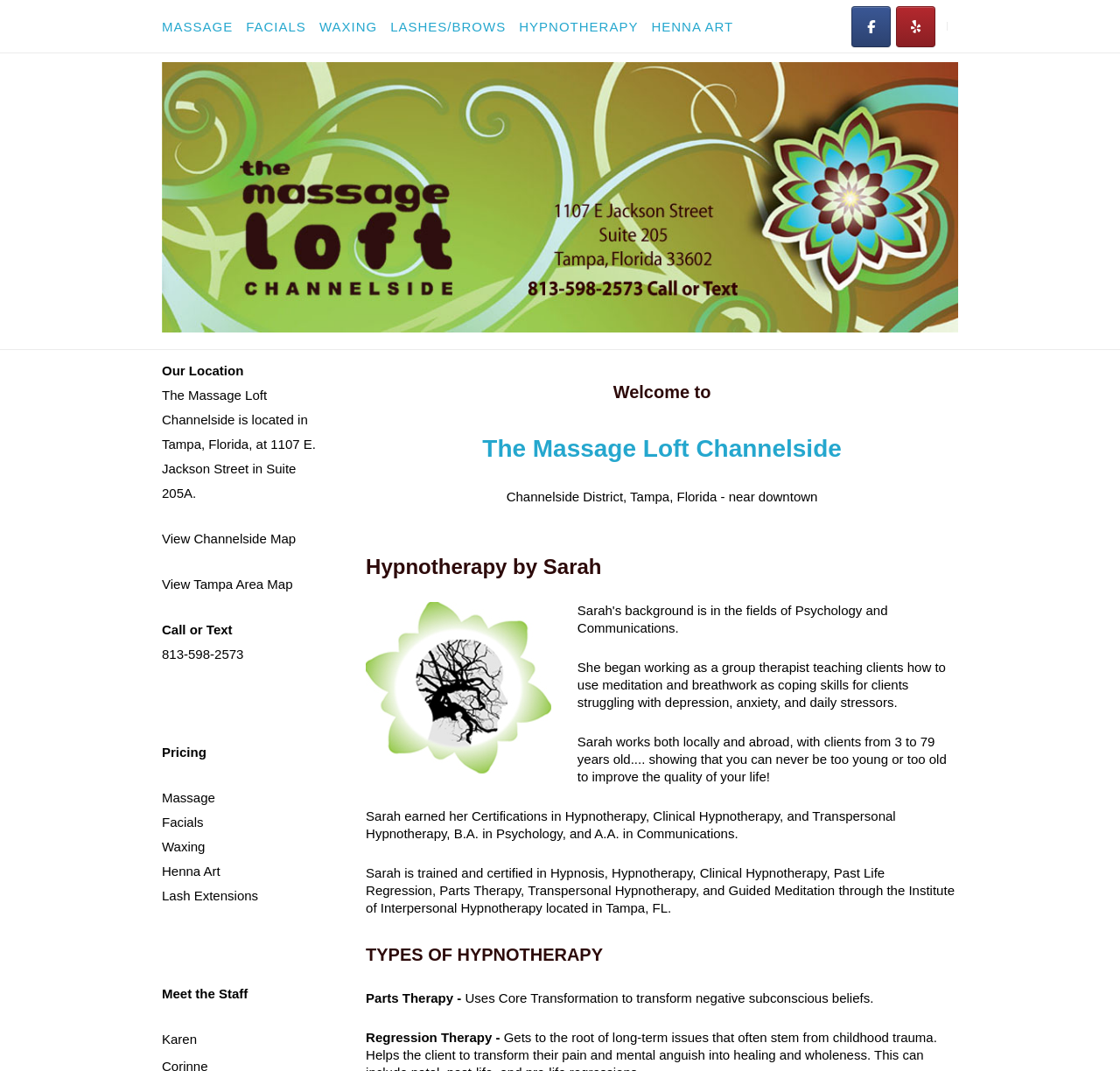Determine the bounding box coordinates in the format (top-left x, top-left y, bottom-right x, bottom-right y). Ensure all values are floating point numbers between 0 and 1. Identify the bounding box of the UI element described by: View Tampa Area Map

[0.145, 0.538, 0.261, 0.552]